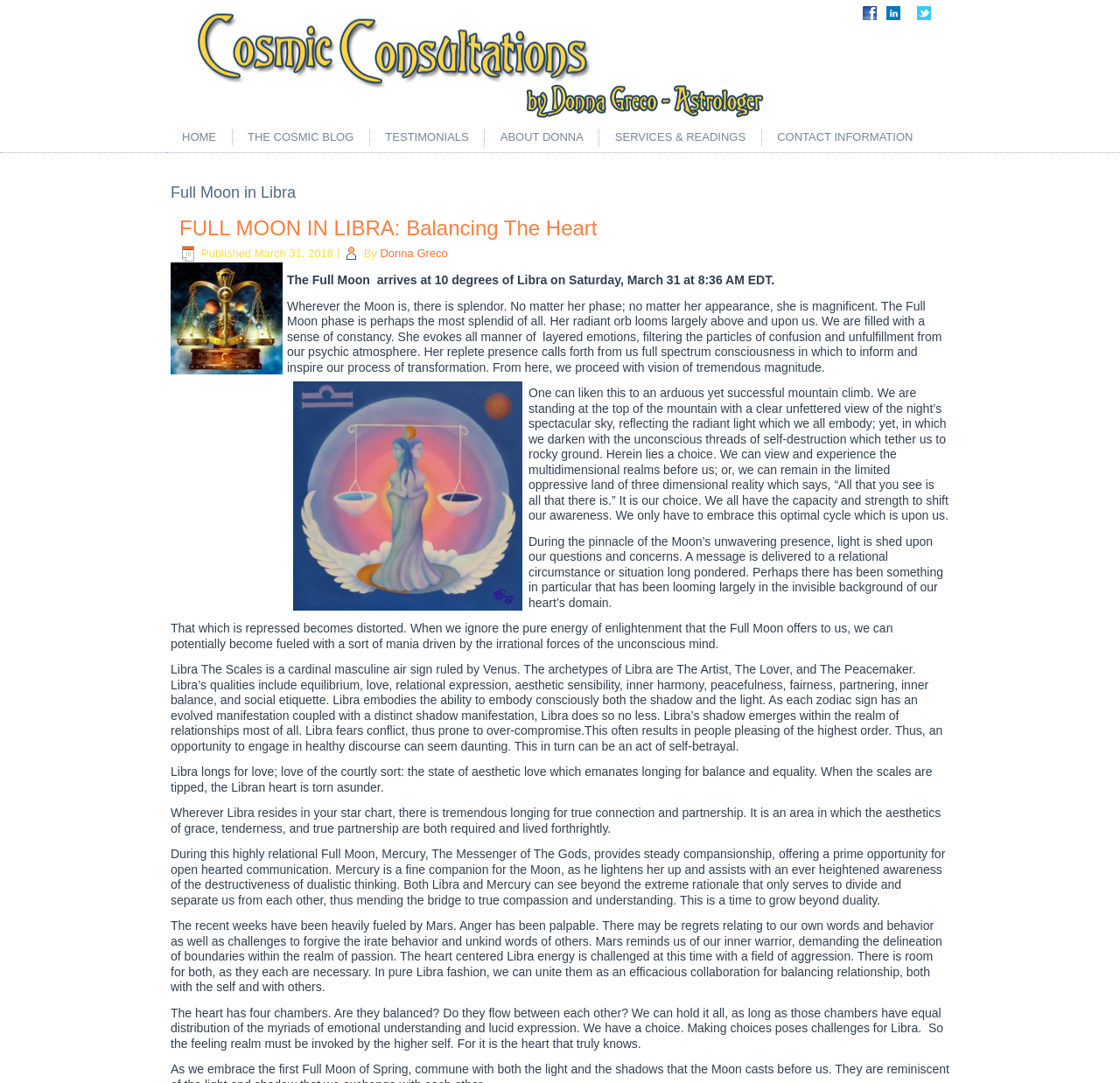Please give a one-word or short phrase response to the following question: 
What is the title of the current article?

Full Moon in Libra